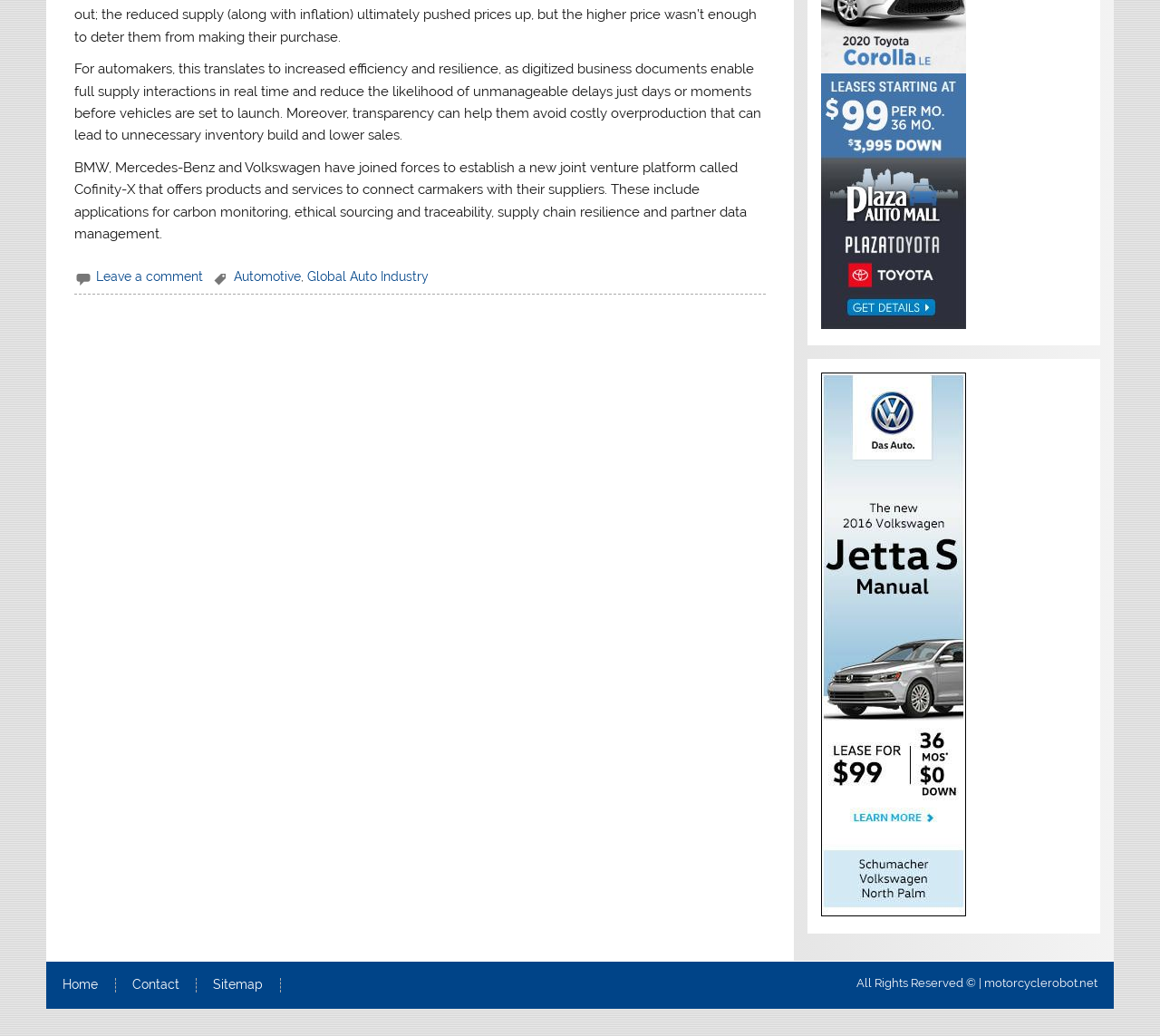Please answer the following question using a single word or phrase: 
What is the category of the article?

Automotive